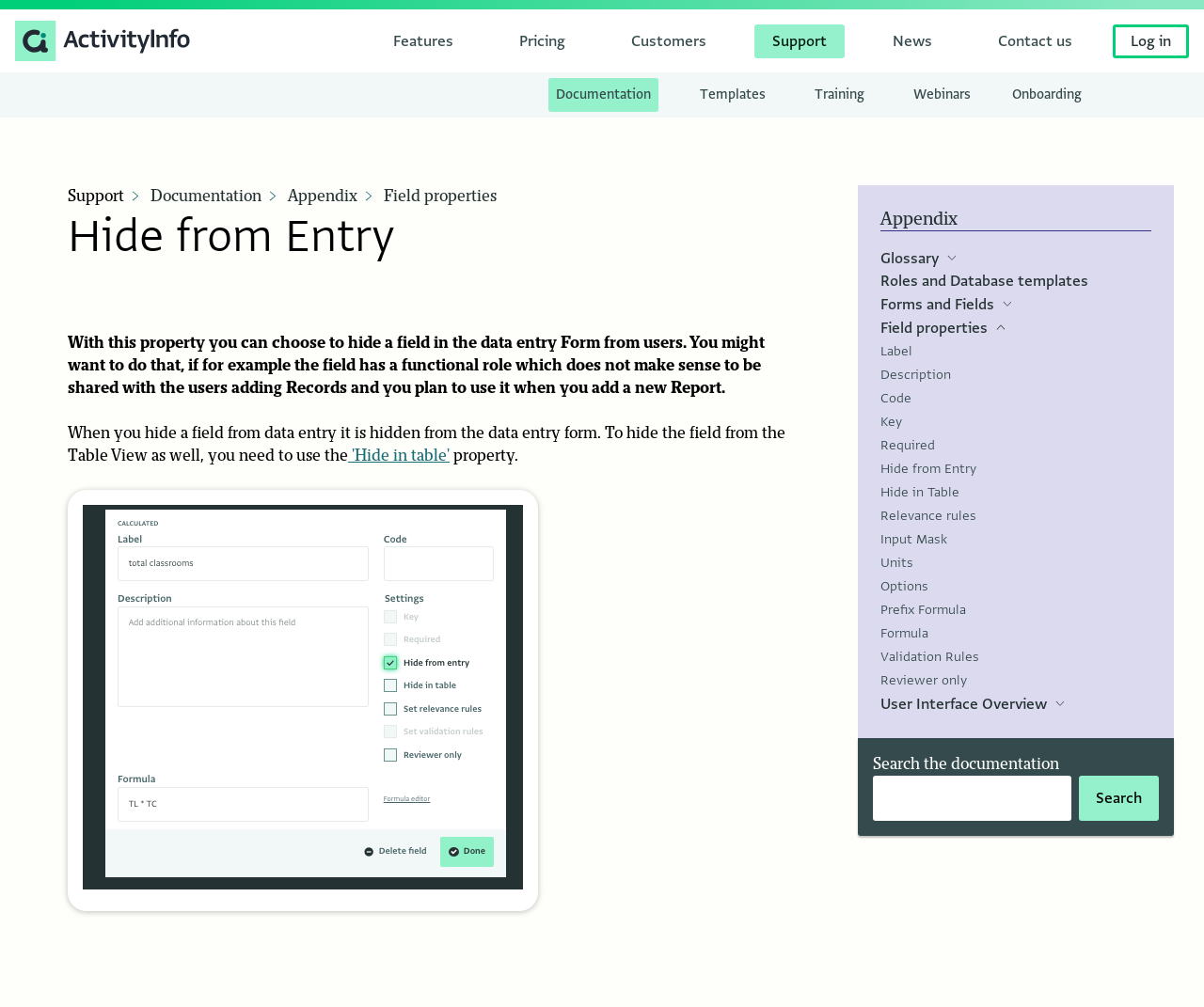Find the bounding box coordinates for the area that must be clicked to perform this action: "Click on the Log in link".

[0.924, 0.024, 0.988, 0.058]